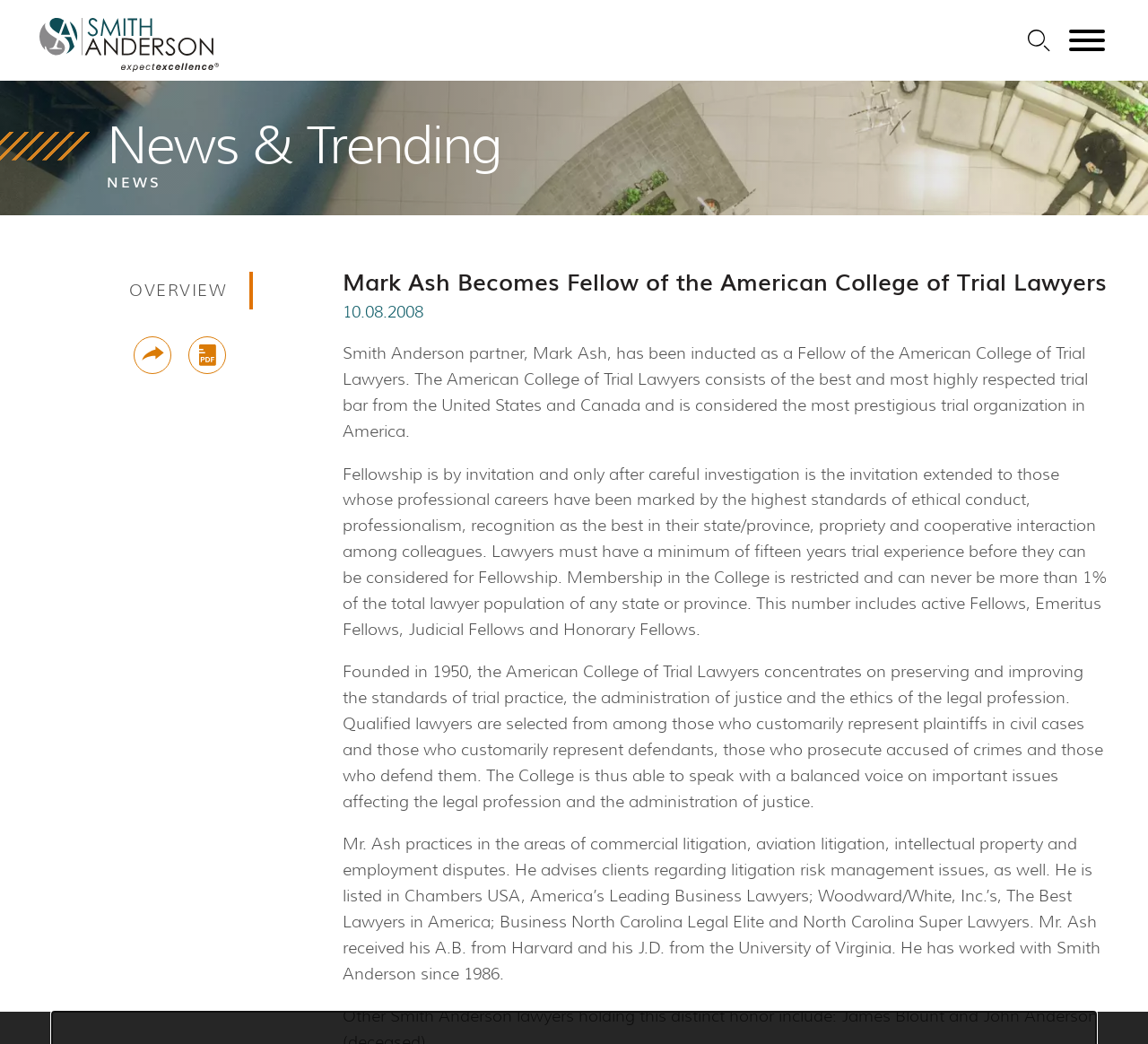Identify the bounding box coordinates for the UI element described as follows: Search. Use the format (top-left x, top-left y, bottom-right x, bottom-right y) and ensure all values are floating point numbers between 0 and 1.

[0.895, 0.028, 0.915, 0.05]